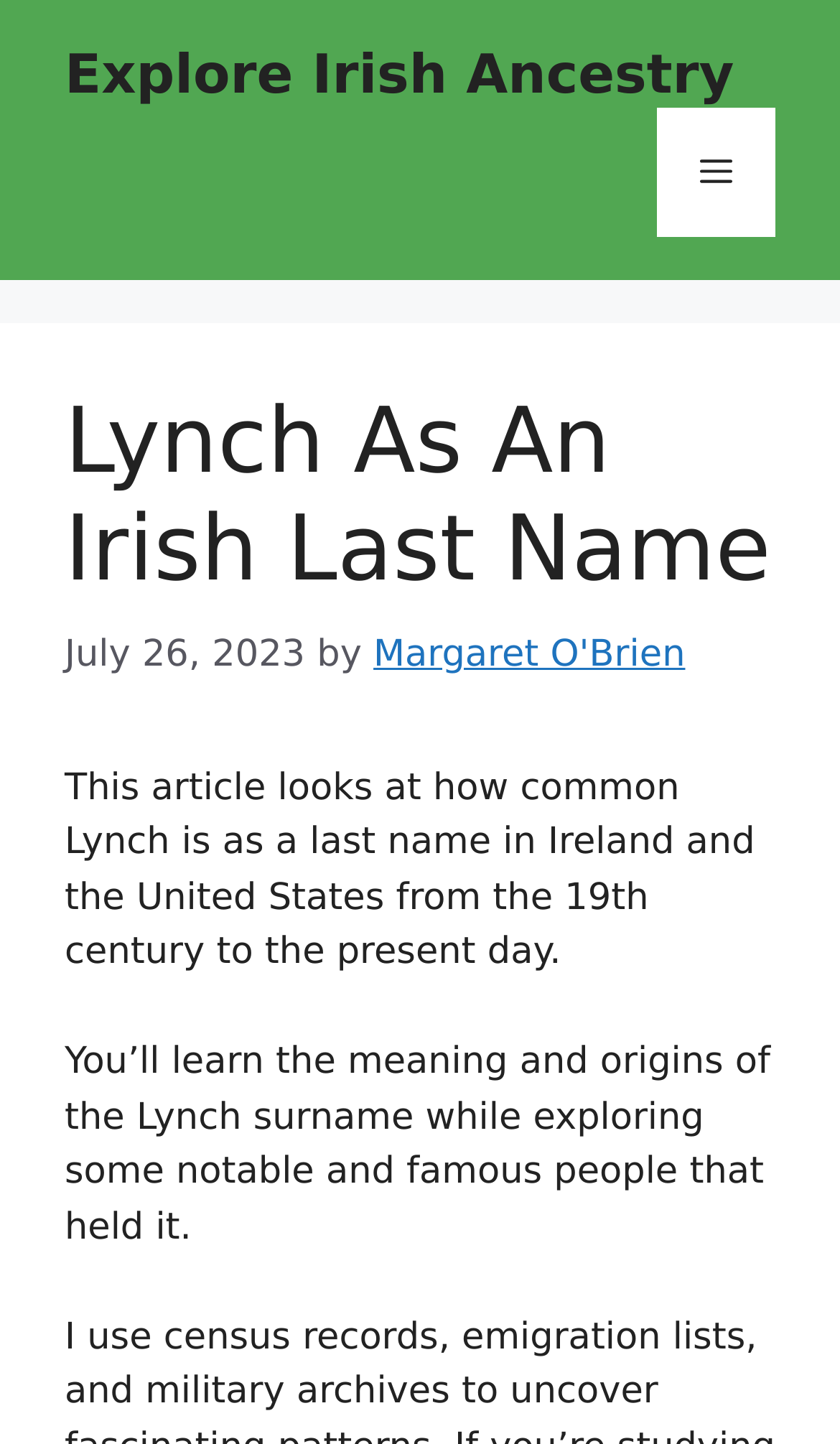Give a one-word or one-phrase response to the question: 
Who is the author of the article?

Margaret O'Brien